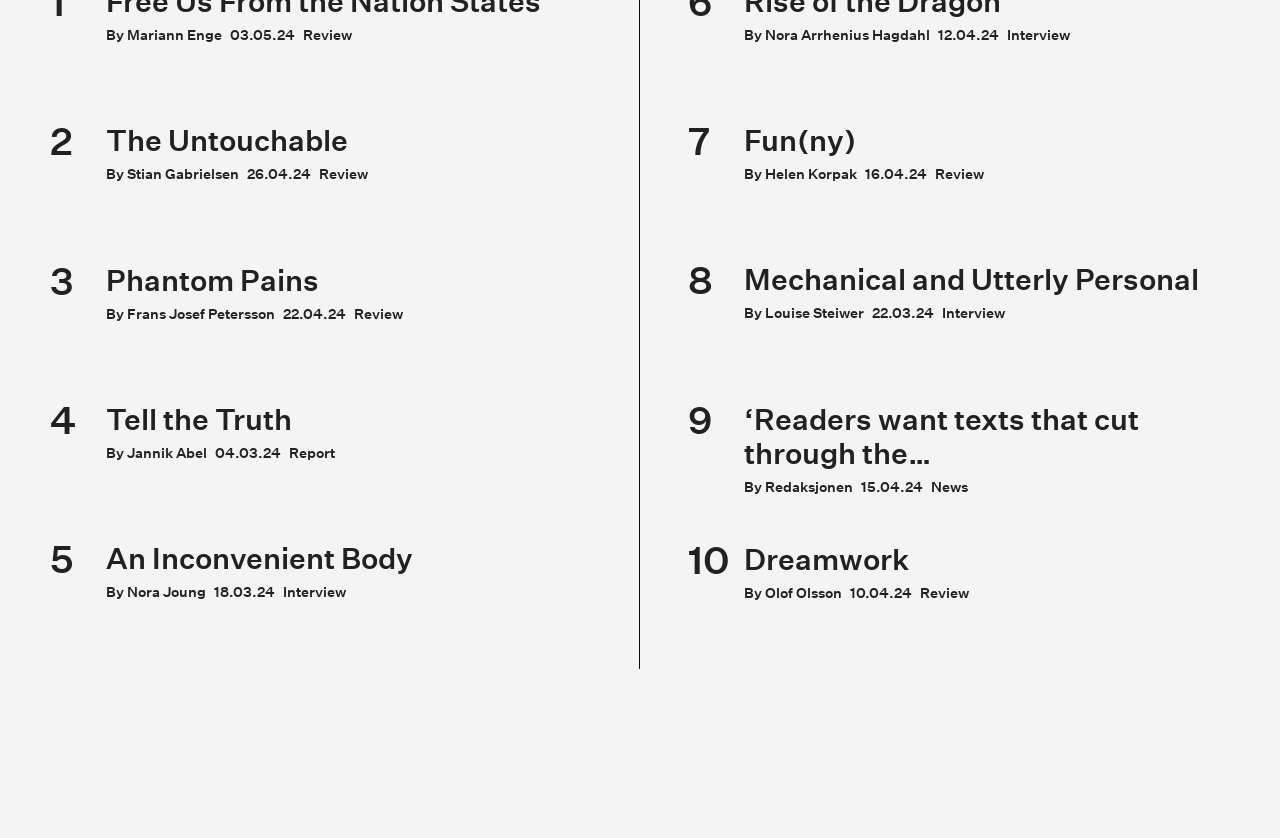Who wrote the review 'Phantom Pains'?
Please provide a single word or phrase as the answer based on the screenshot.

Frans Josef Petersson